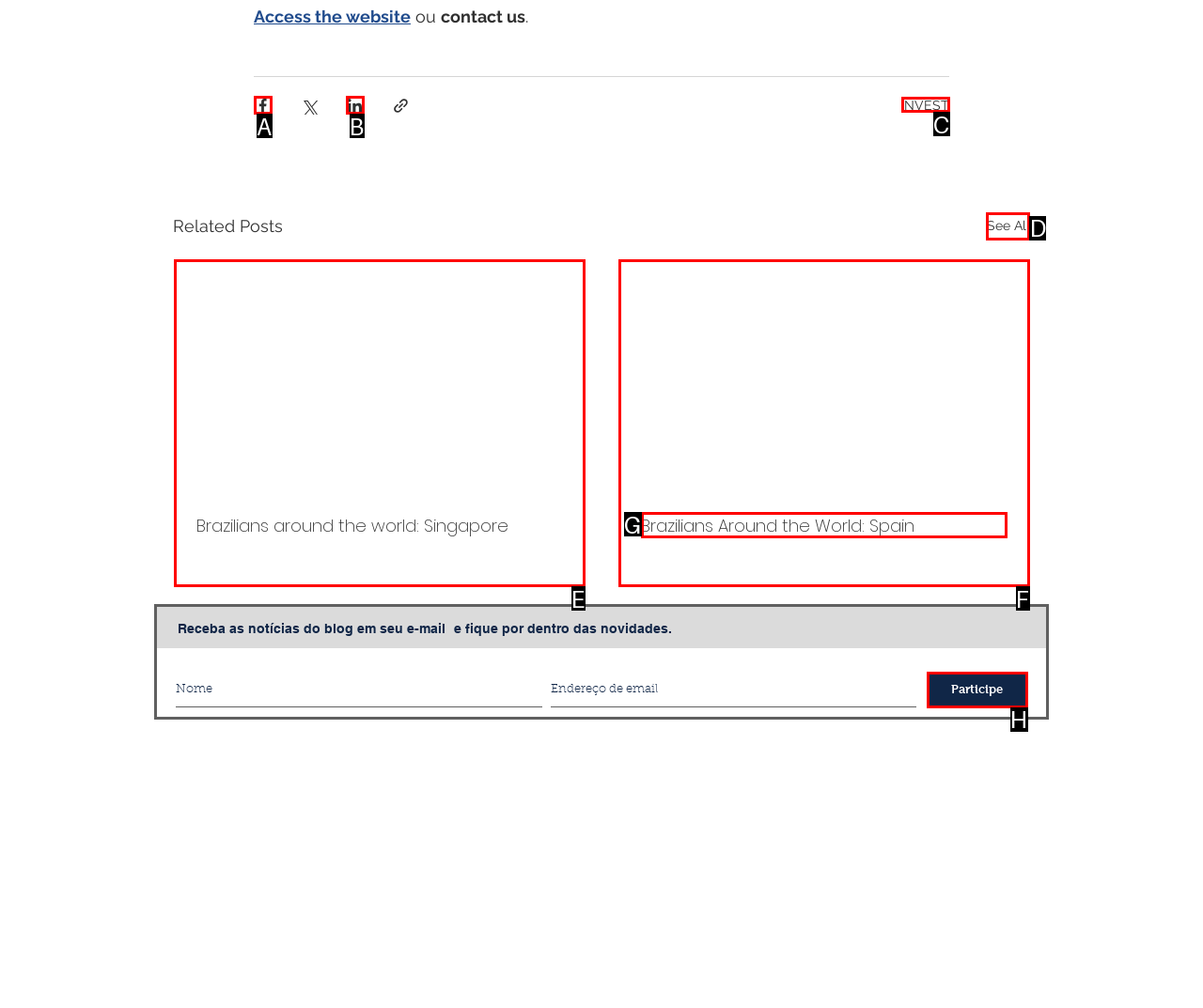Choose the HTML element that should be clicked to achieve this task: See All
Respond with the letter of the correct choice.

D